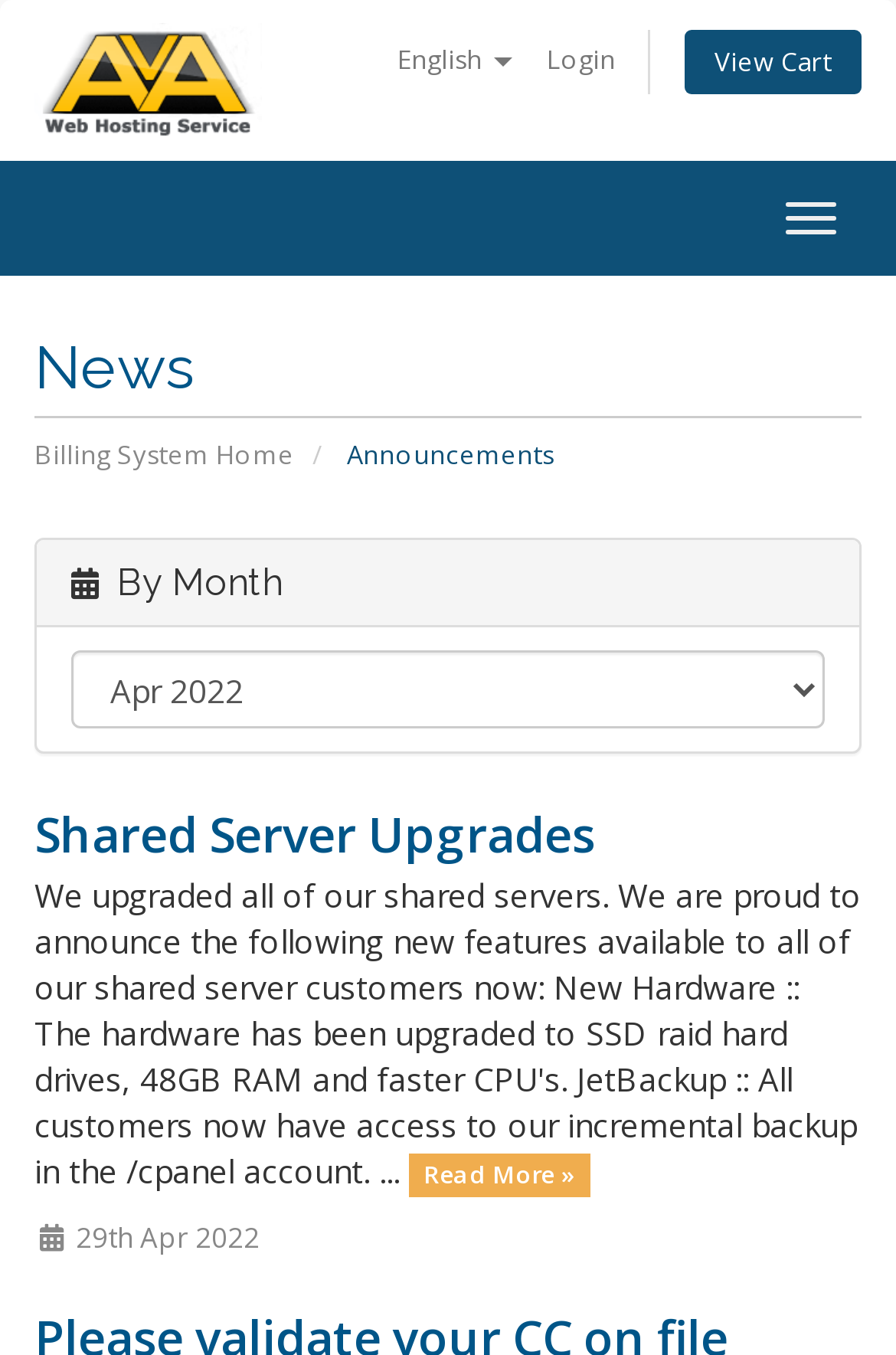Utilize the details in the image to thoroughly answer the following question: What is the title of the first announcement?

The title of the first announcement can be found in the link 'Shared Server Upgrades' with bounding box coordinates [0.038, 0.592, 0.664, 0.64].